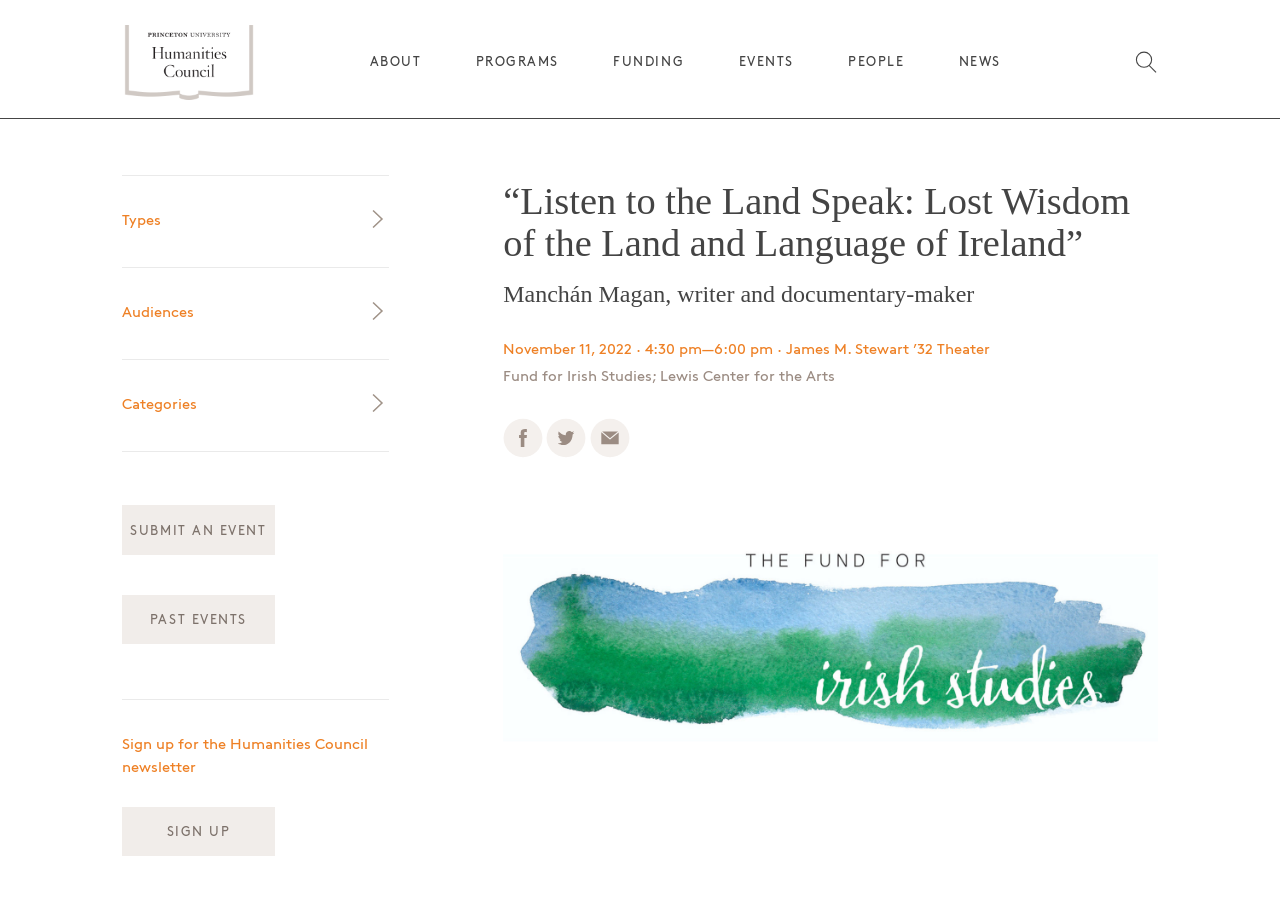Construct a thorough caption encompassing all aspects of the webpage.

This webpage is about an event hosted by the Princeton University Humanities Council, featuring a lecture by Manchán Magan, a writer and documentary-maker, titled "Listen to the Land Speak: Lost Wisdom of the Land and Language of Ireland". 

At the top left corner, there is a Humanities Council logo, which is an image linked to the council's homepage. Below the logo, there are several links to different sections of the council's website, including "About", "Mission", "Priorities", and "Location". 

On the top right side, there are more links to various programs and events, such as "Academic Programs", "Public Lectures", and "Working Groups". 

In the middle of the page, there is a prominent section dedicated to the event, with a heading that displays the title of the lecture, the speaker's name, and the date and time of the event. Below this heading, there is information about the event's sponsors, the Fund for Irish Studies and the Lewis Center for the Arts. 

To the right of the event information, there are three social media links to share the event on Facebook, Twitter, and via email. Each link has a corresponding image.

At the bottom left corner, there are links to "Submit an Event" and "Past Events", as well as a section to sign up for the Humanities Council newsletter.